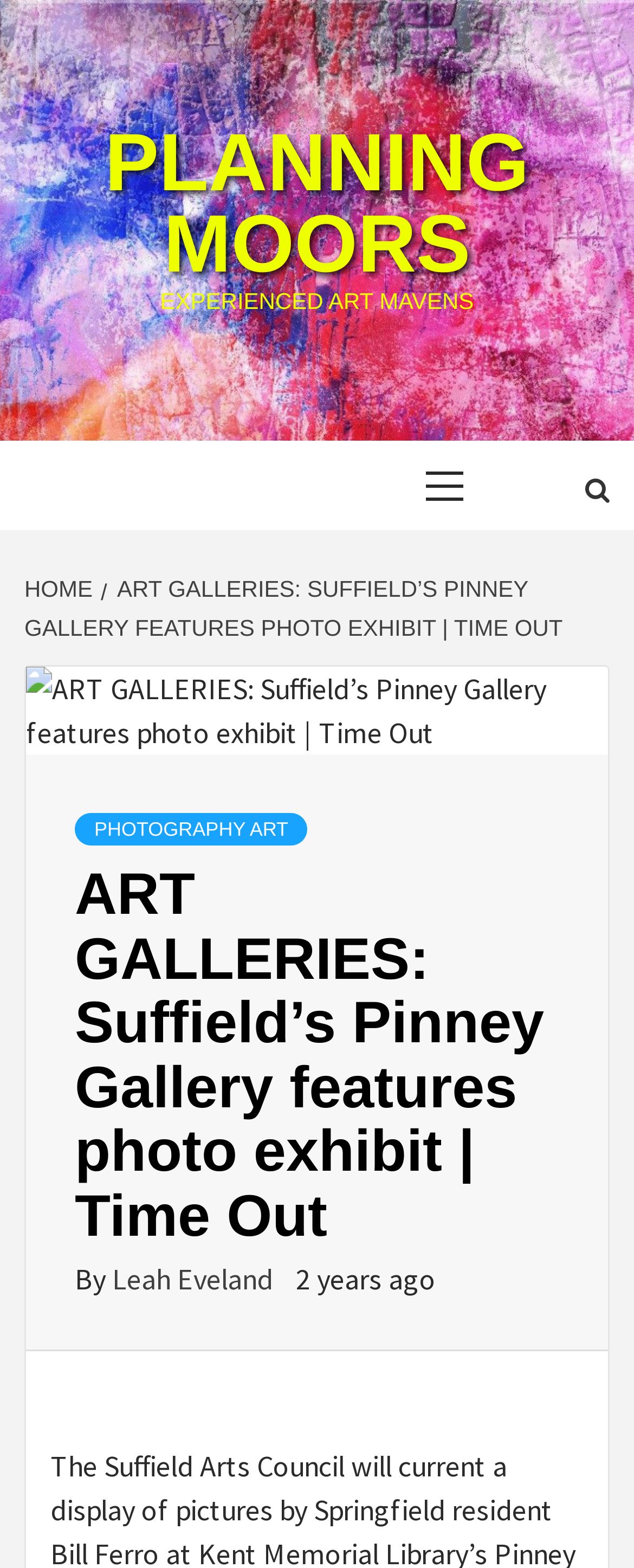Respond to the question with just a single word or phrase: 
How long ago was the article published?

2 years ago